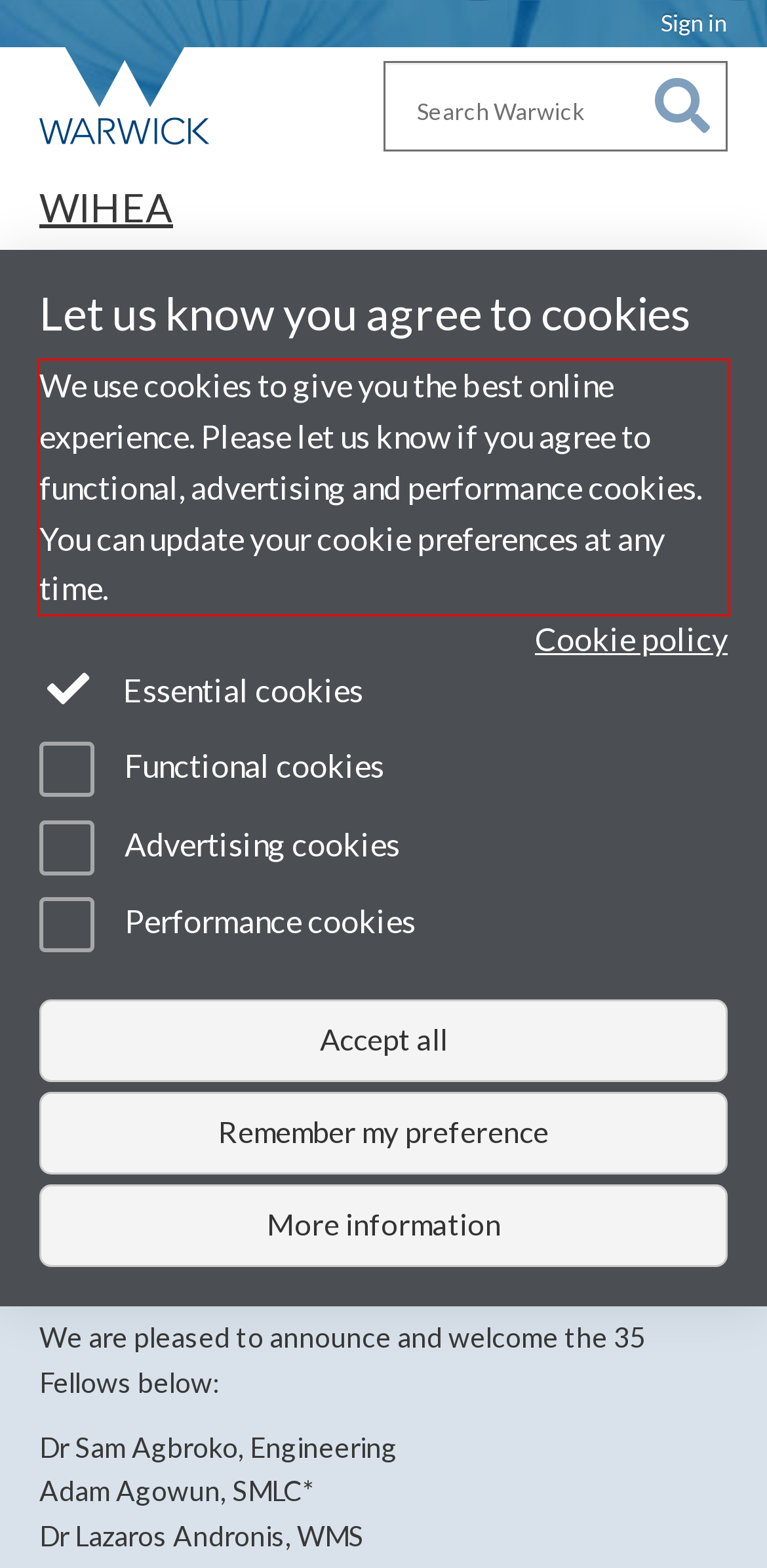The screenshot provided shows a webpage with a red bounding box. Apply OCR to the text within this red bounding box and provide the extracted content.

We use cookies to give you the best online experience. Please let us know if you agree to functional, advertising and performance cookies. You can update your cookie preferences at any time.